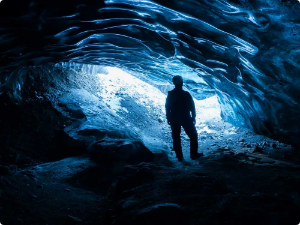What is the theme of the accompanying blog post?
Refer to the screenshot and respond with a concise word or phrase.

Solo travel